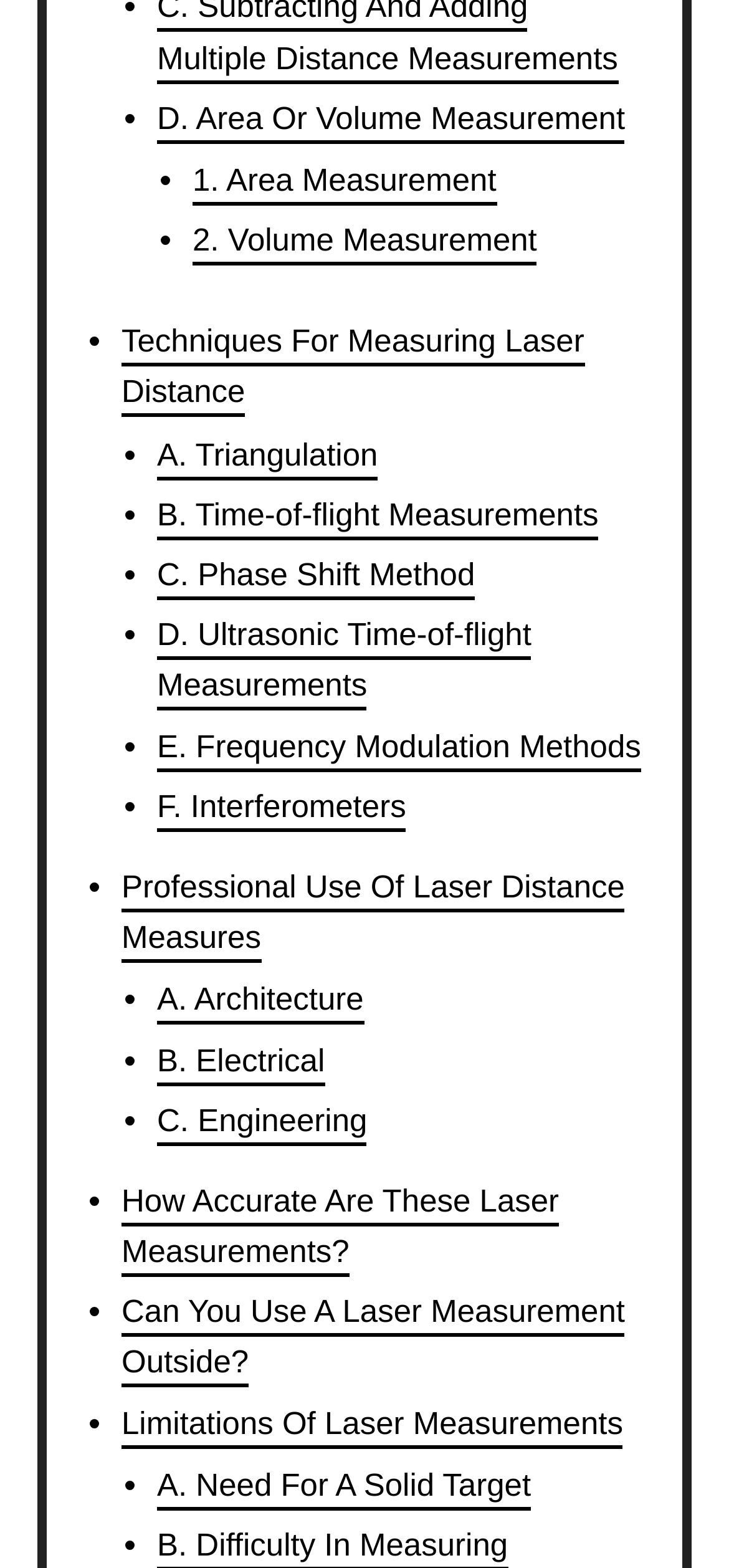How many techniques are listed for measuring laser distance?
Provide a fully detailed and comprehensive answer to the question.

There are 5 techniques listed for measuring laser distance, which can be found by counting the number of links under the heading 'Techniques For Measuring Laser Distance'.